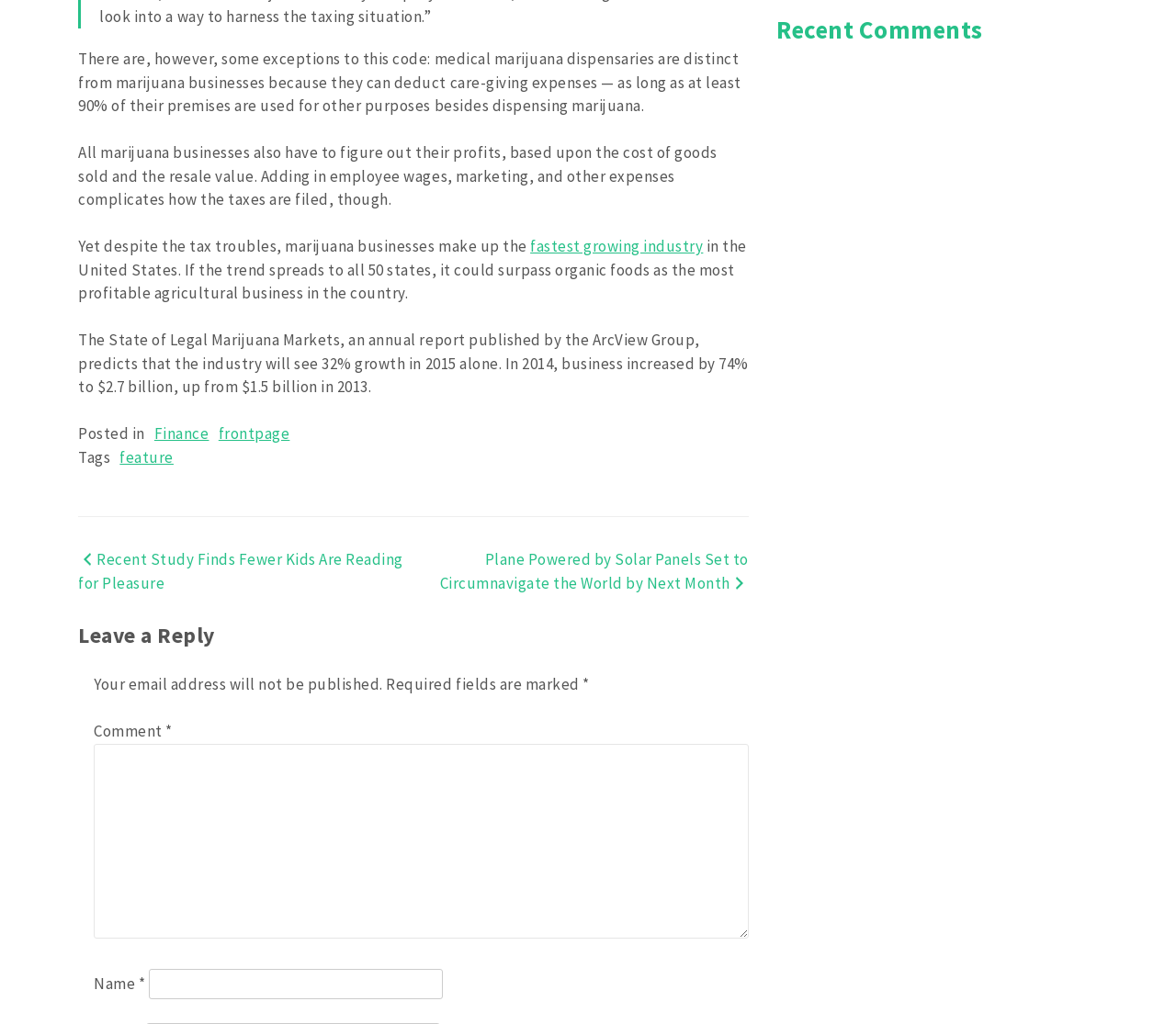What is the predicted growth rate of the marijuana industry in 2015?
Please provide a comprehensive answer based on the details in the screenshot.

The text states, 'The State of Legal Marijuana Markets, an annual report published by the ArcView Group, predicts that the industry will see 32% growth in 2015 alone.' This sentence provides the predicted growth rate of the marijuana industry in 2015.